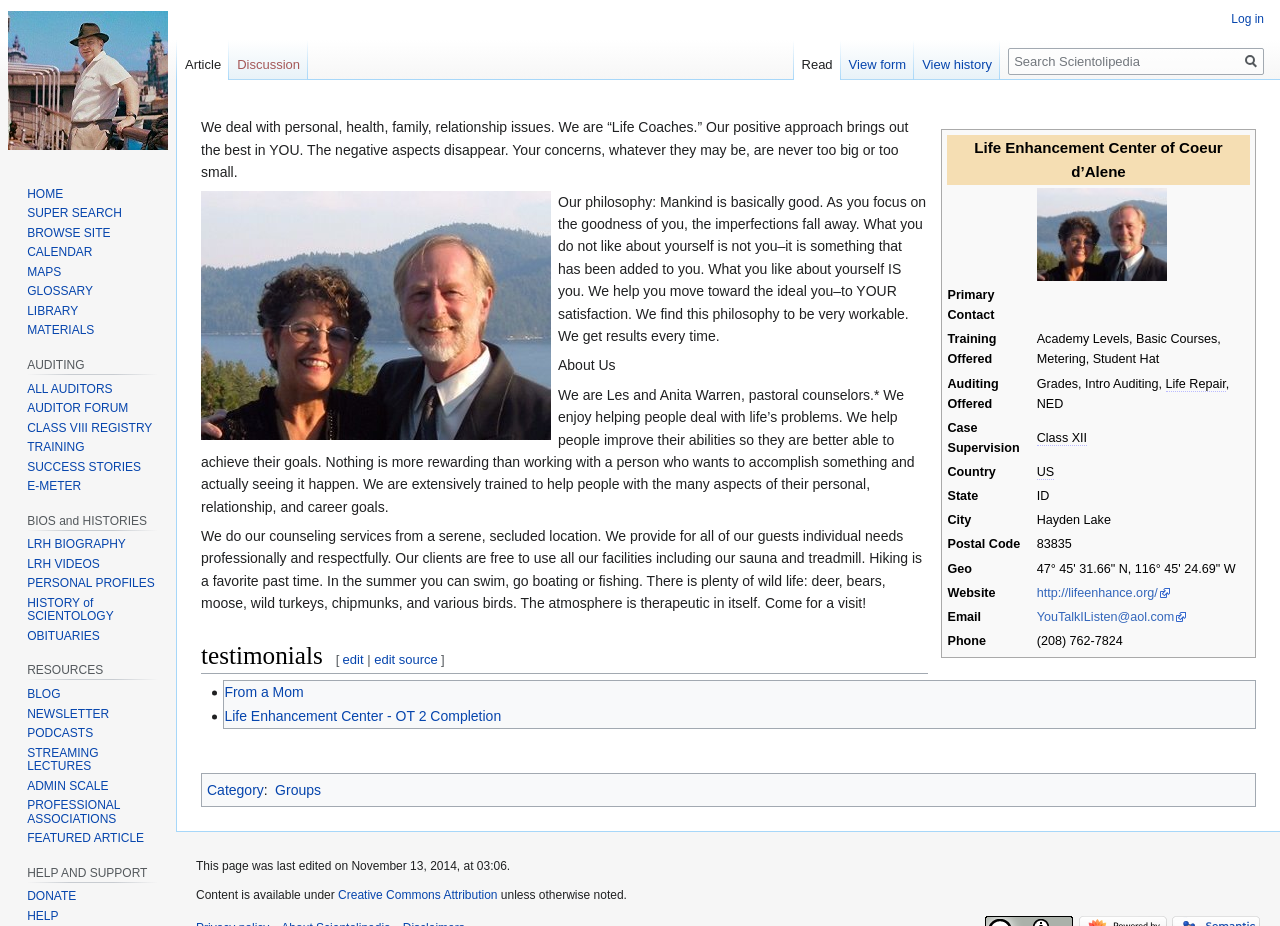Articulate a detailed summary of the webpage's content and design.

The webpage is about the Life Enhancement Center of Coeur d'Alene, which appears to be a counseling or coaching service. The page has a main section that takes up most of the screen, with a table containing information about the center. The table has several rows, each with a header and a corresponding value. The headers include "Primary Contact", "Training Offered", "Auditing Offered", "Case Supervision", "Country", "State", "City", "Postal Code", "Geo", "Website", "Email", and "Phone".

Above the table, there are two links, "Jump to navigation" and "Jump to search", which allow users to quickly access the navigation menu or search function. There is also a static text block that describes the center's philosophy and approach to helping people.

To the right of the table, there is an image of a person, likely one of the counselors or coaches, with a link to a larger version of the image. Below the image, there is a block of text that describes the center's services and approach in more detail.

Further down the page, there is a section with testimonials from clients, which includes links to edit or edit the source of the testimonials. There are also links to categories and namespaces, as well as a search function at the top right of the page.

The navigation menu is located at the top of the page, with links to personal tools, namespaces, views, and search. The page also has a heading that says "testimonials" with edit links, and a list of testimonials with links to specific pages.